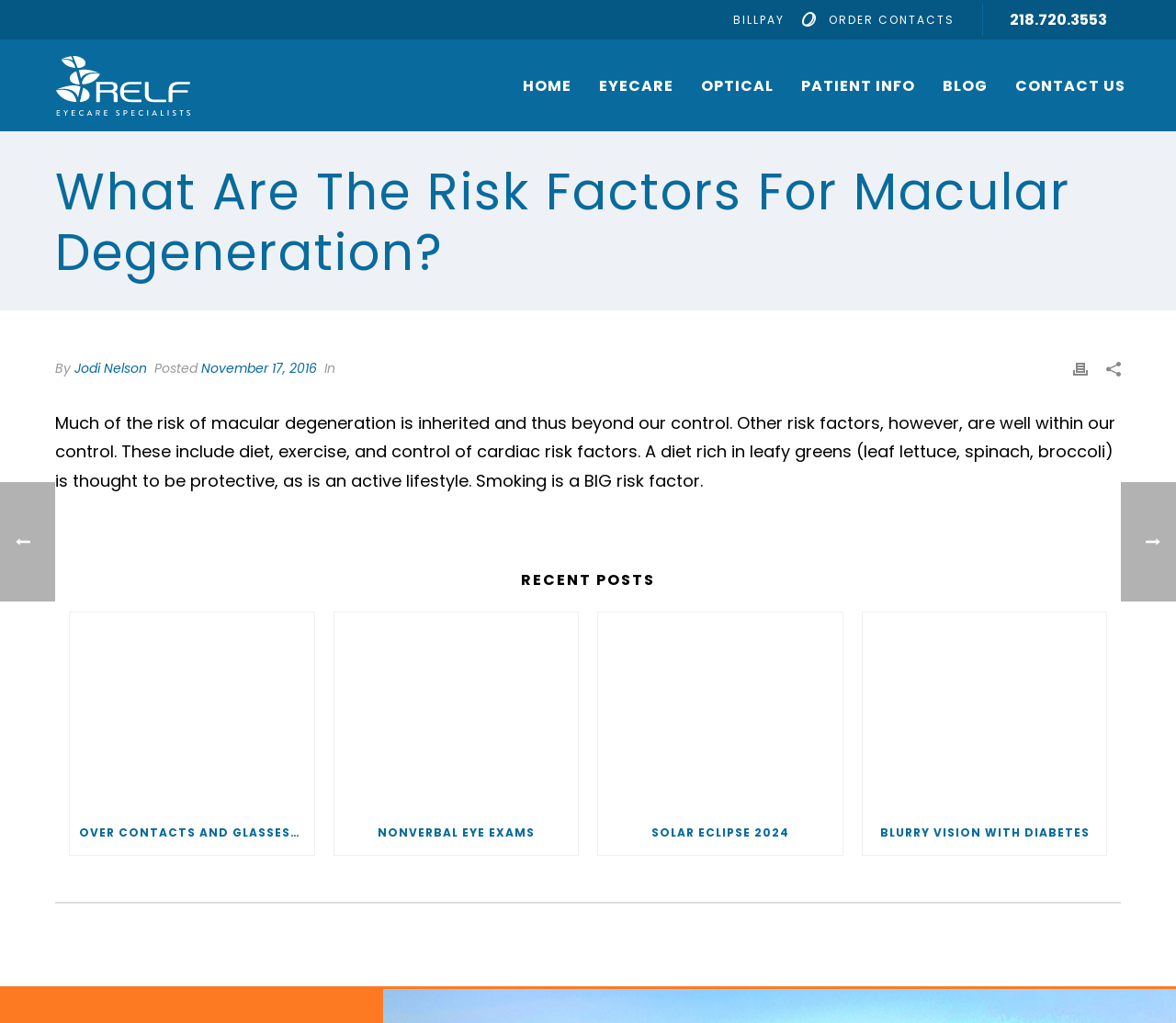Show the bounding box coordinates of the element that should be clicked to complete the task: "Read the article about macular degeneration".

[0.047, 0.348, 0.953, 0.883]